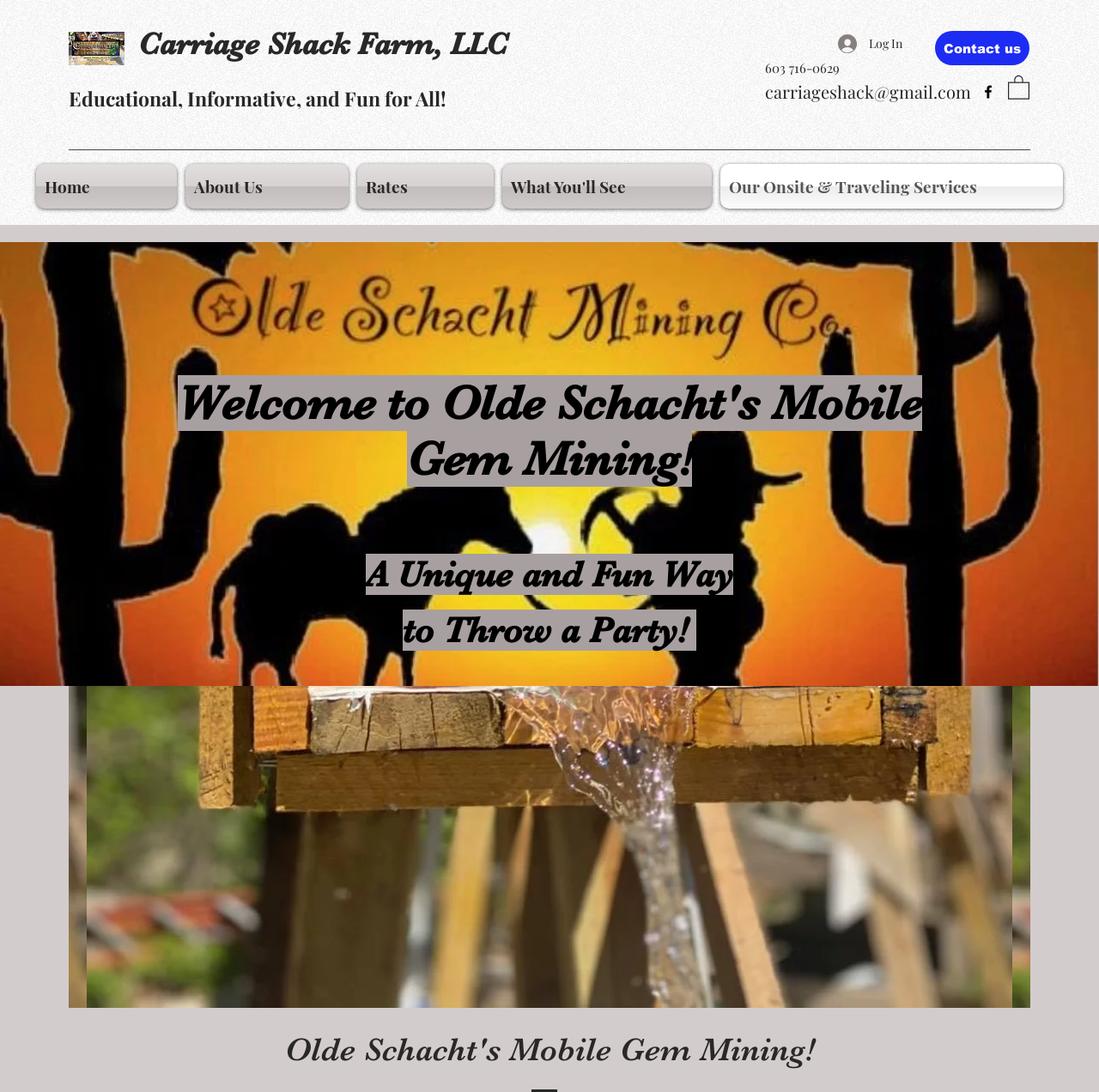What is the main heading of this webpage? Please extract and provide it.

Welcome to Olde Schacht's Mobile Gem Mining!

A Unique and Fun Way
to Throw a Party! 